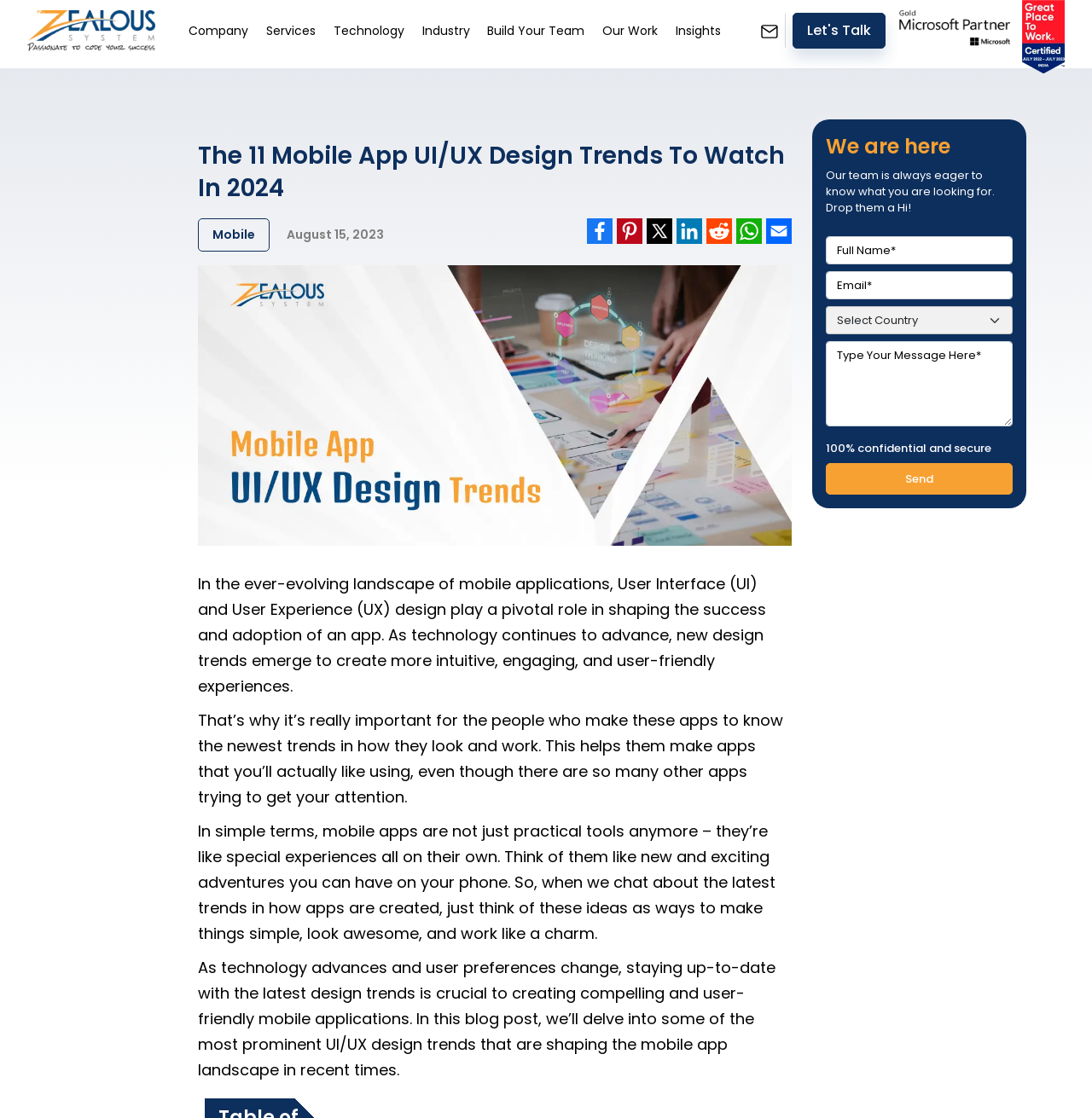Identify the bounding box coordinates of the part that should be clicked to carry out this instruction: "Fill in the 'Full Name*' textbox".

[0.756, 0.211, 0.927, 0.236]